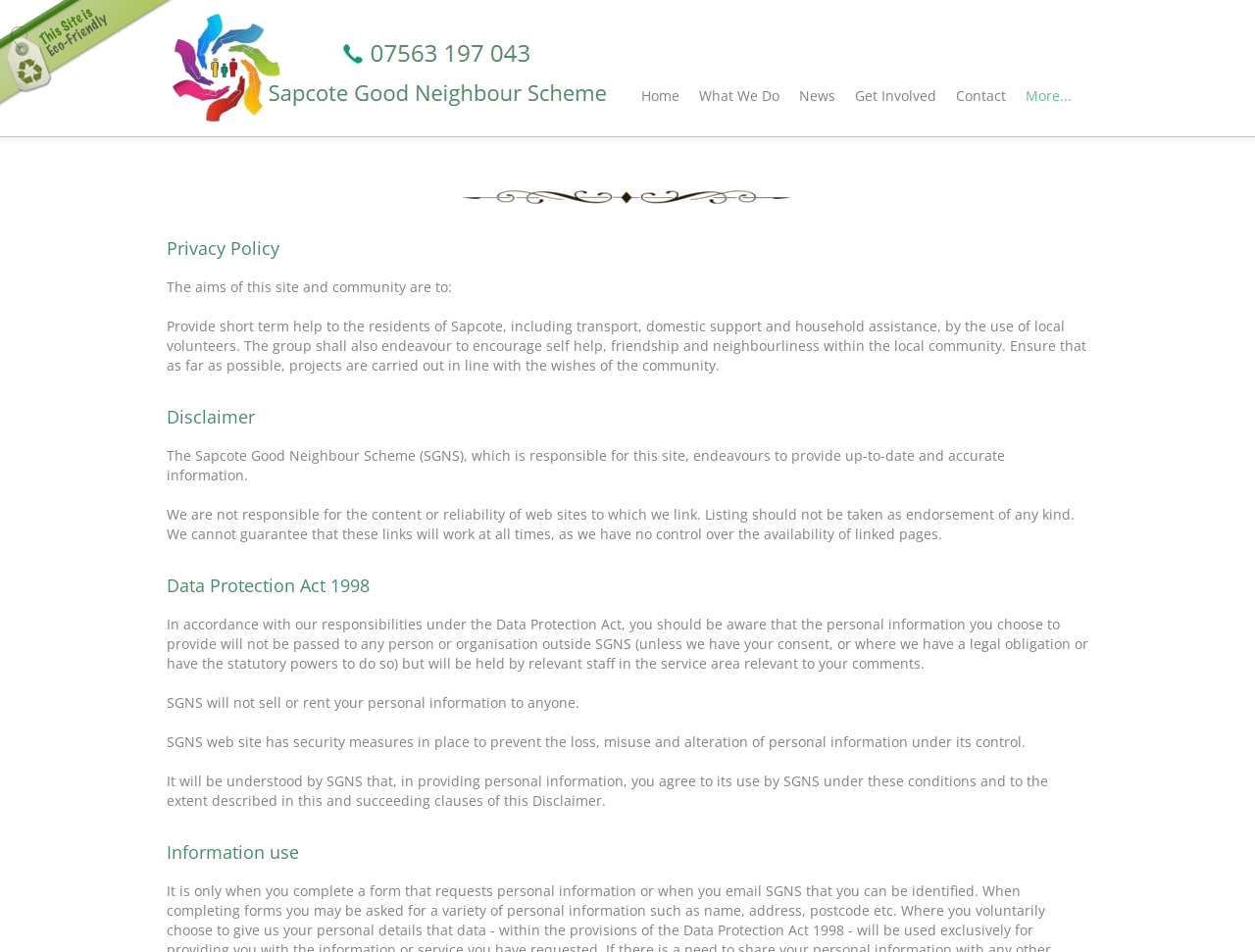Respond to the question below with a single word or phrase: What is the purpose of Sapcote Good Neighbour Scheme?

Provide short term help to residents